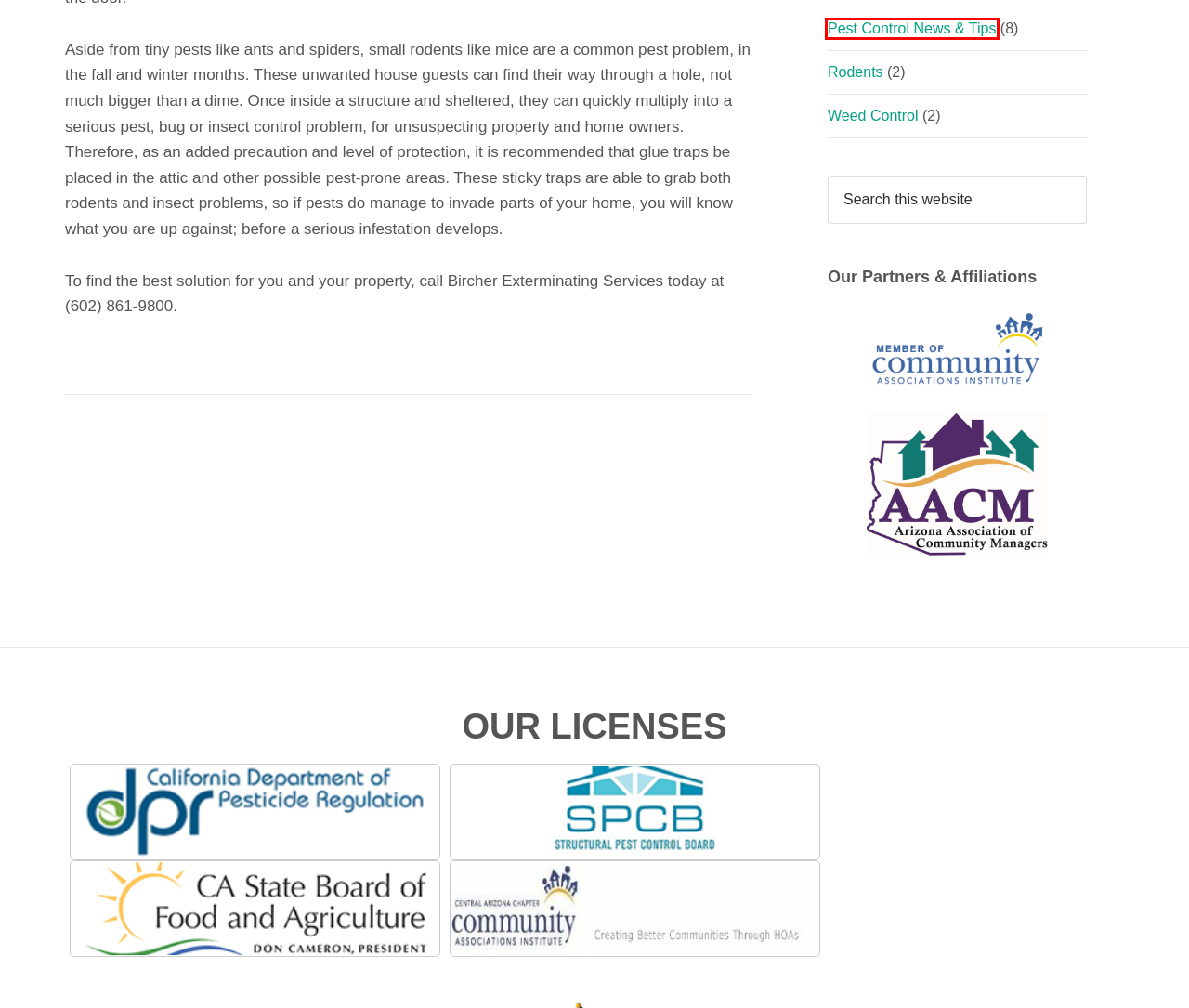Given a screenshot of a webpage with a red bounding box highlighting a UI element, determine which webpage description best matches the new webpage that appears after clicking the highlighted element. Here are the candidates:
A. Gophers & Rodents
B. Contact
C. Bee Removal
D. Blog
E. Pest Control News & Tips
F. Rodents
G. Exterminating Phoenix
H. Buzzing and Biting

E